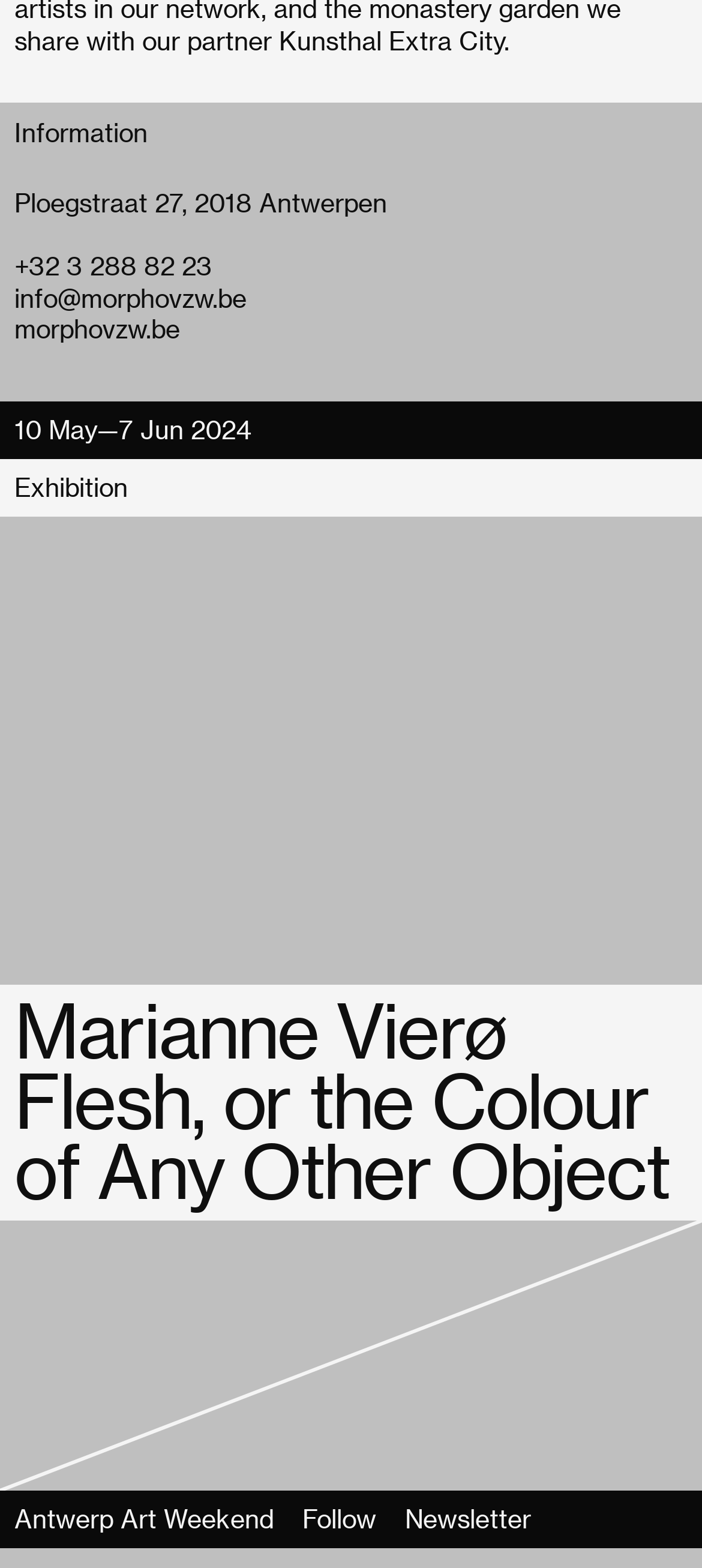Using the element description: "Ploegstraat 27, 2018 Antwerpen", determine the bounding box coordinates for the specified UI element. The coordinates should be four float numbers between 0 and 1, [left, top, right, bottom].

[0.021, 0.12, 0.551, 0.139]